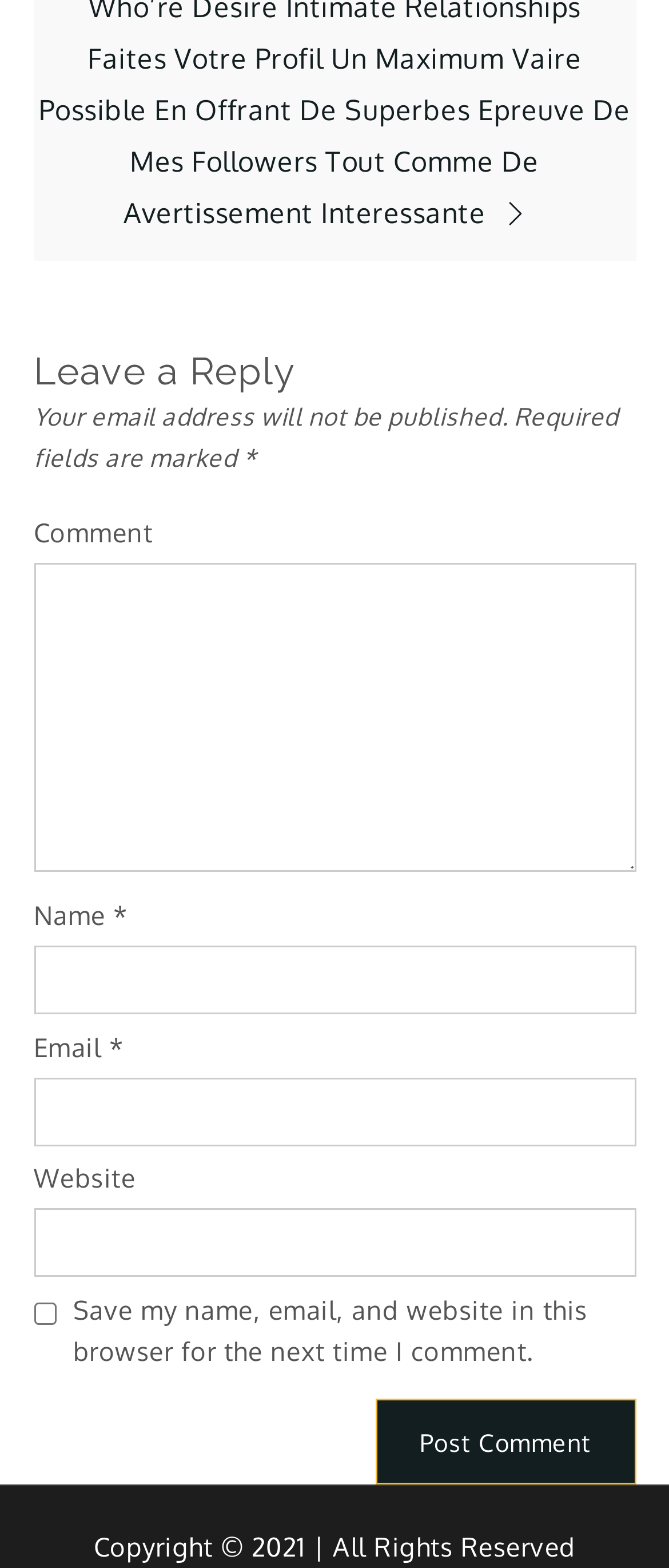What is the label of the button at the bottom of the page?
Based on the visual, give a brief answer using one word or a short phrase.

Post Comment